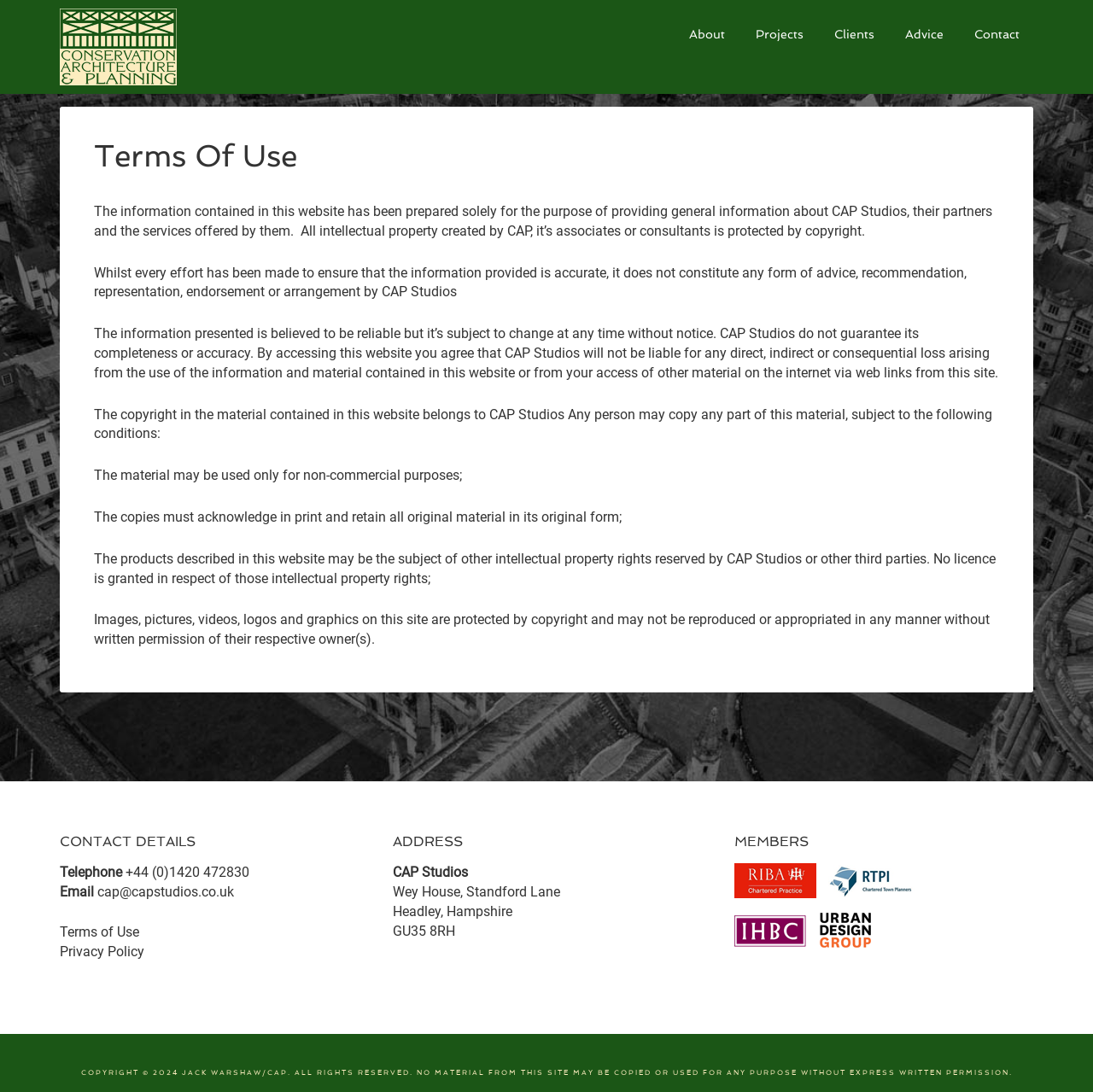Determine the bounding box coordinates of the clickable element to achieve the following action: 'Click CAP STUDIOS'. Provide the coordinates as four float values between 0 and 1, formatted as [left, top, right, bottom].

[0.055, 0.008, 0.289, 0.078]